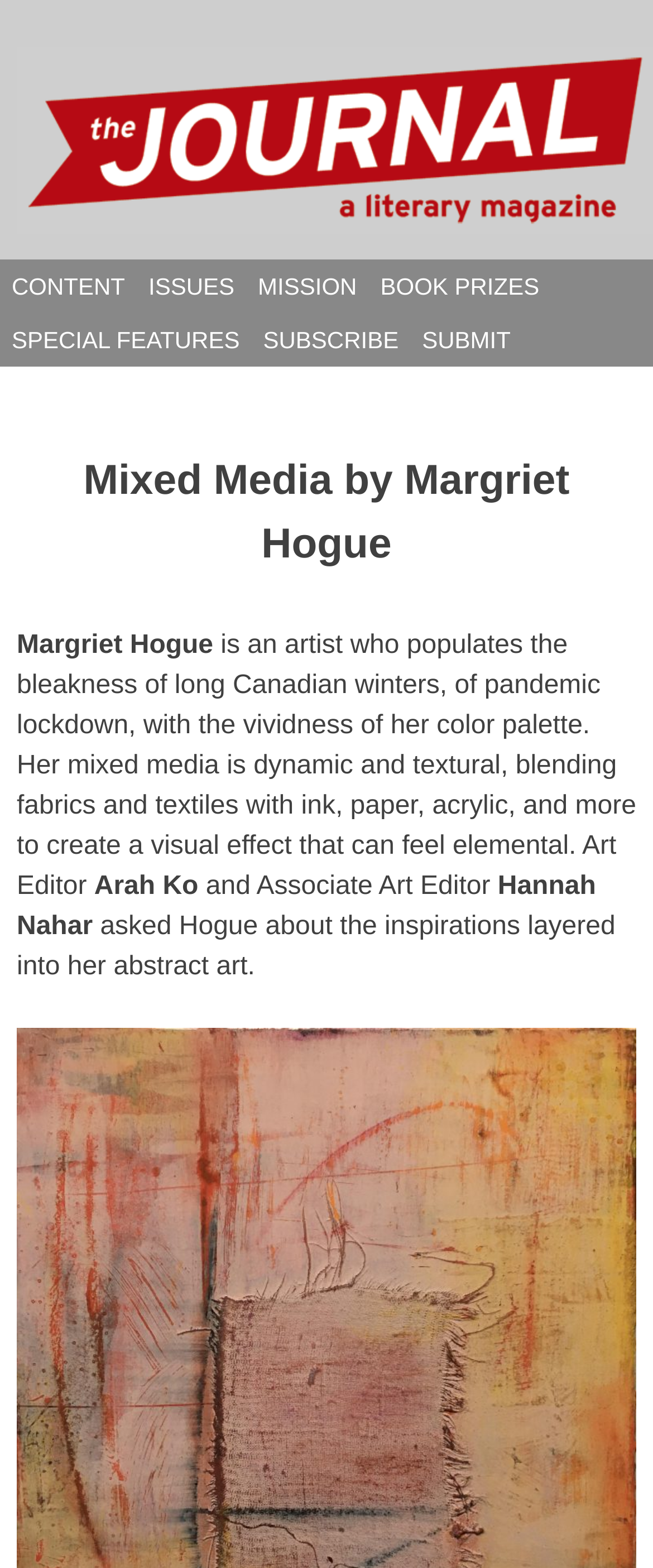Who asked Hogue about the inspirations layered into her abstract art?
Using the image as a reference, give a one-word or short phrase answer.

Hannah Nahar